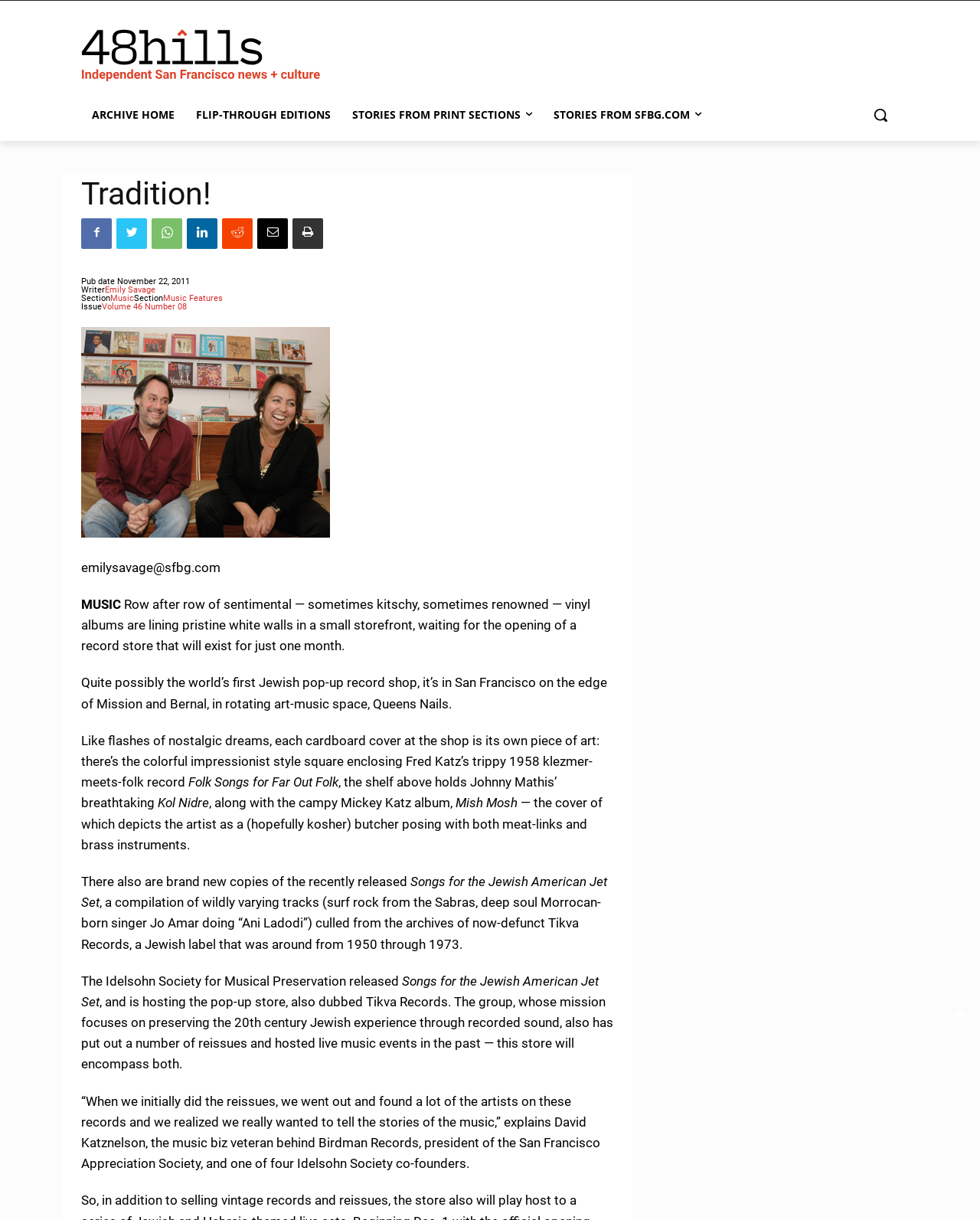Please provide the bounding box coordinates in the format (top-left x, top-left y, bottom-right x, bottom-right y). Remember, all values are floating point numbers between 0 and 1. What is the bounding box coordinate of the region described as: Archive Home

[0.083, 0.079, 0.189, 0.109]